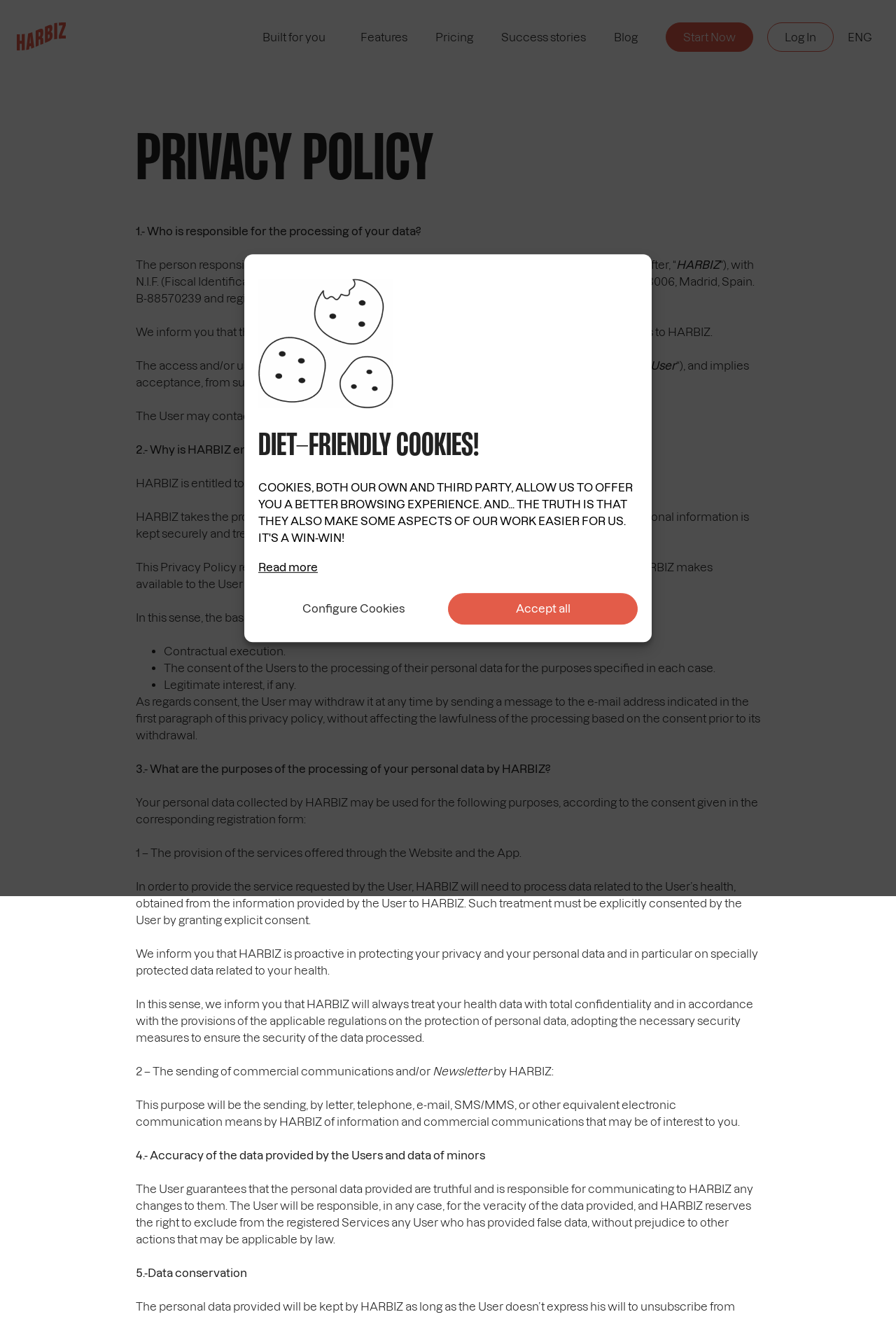Determine the bounding box coordinates of the element that should be clicked to execute the following command: "Click 'Log In'".

[0.856, 0.017, 0.93, 0.039]